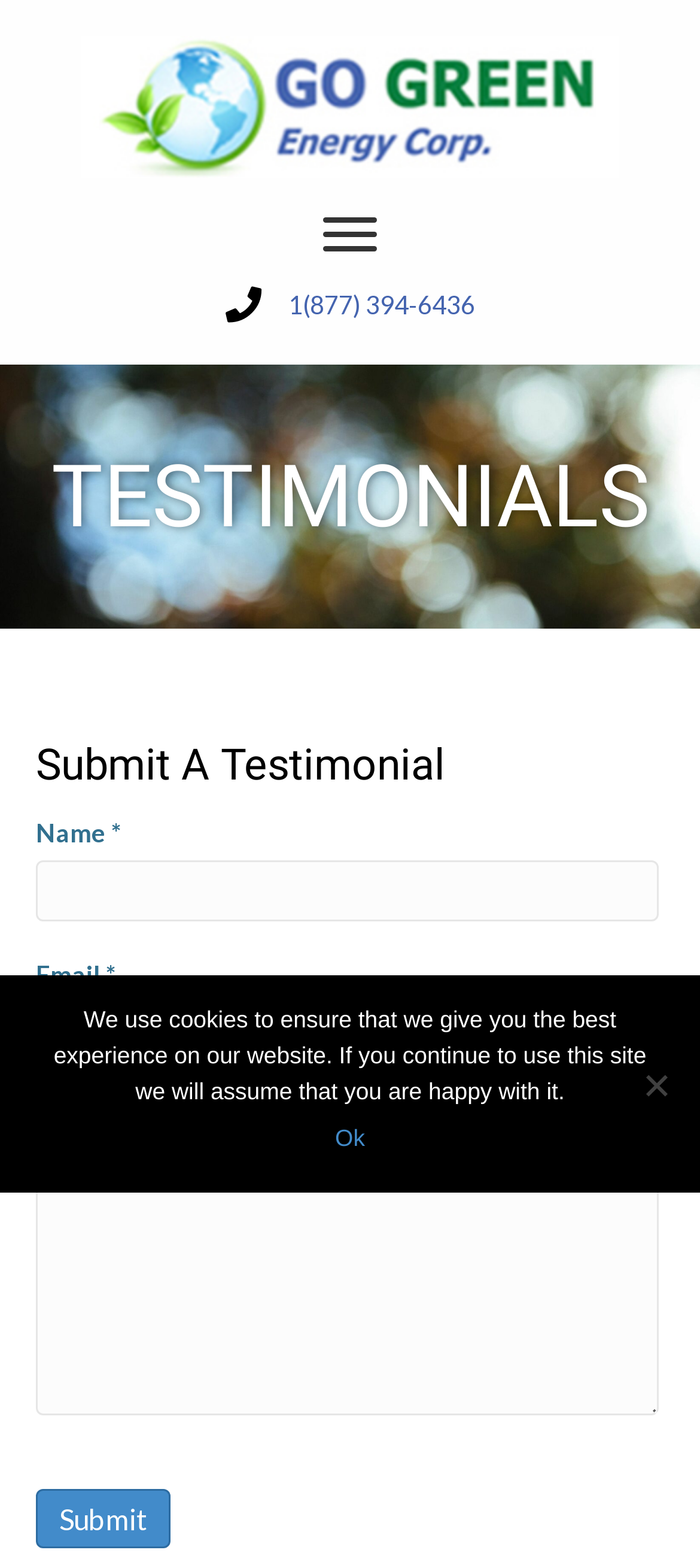Bounding box coordinates should be in the format (top-left x, top-left y, bottom-right x, bottom-right y) and all values should be floating point numbers between 0 and 1. Determine the bounding box coordinate for the UI element described as: aria-label="Menu"

[0.462, 0.139, 0.538, 0.16]